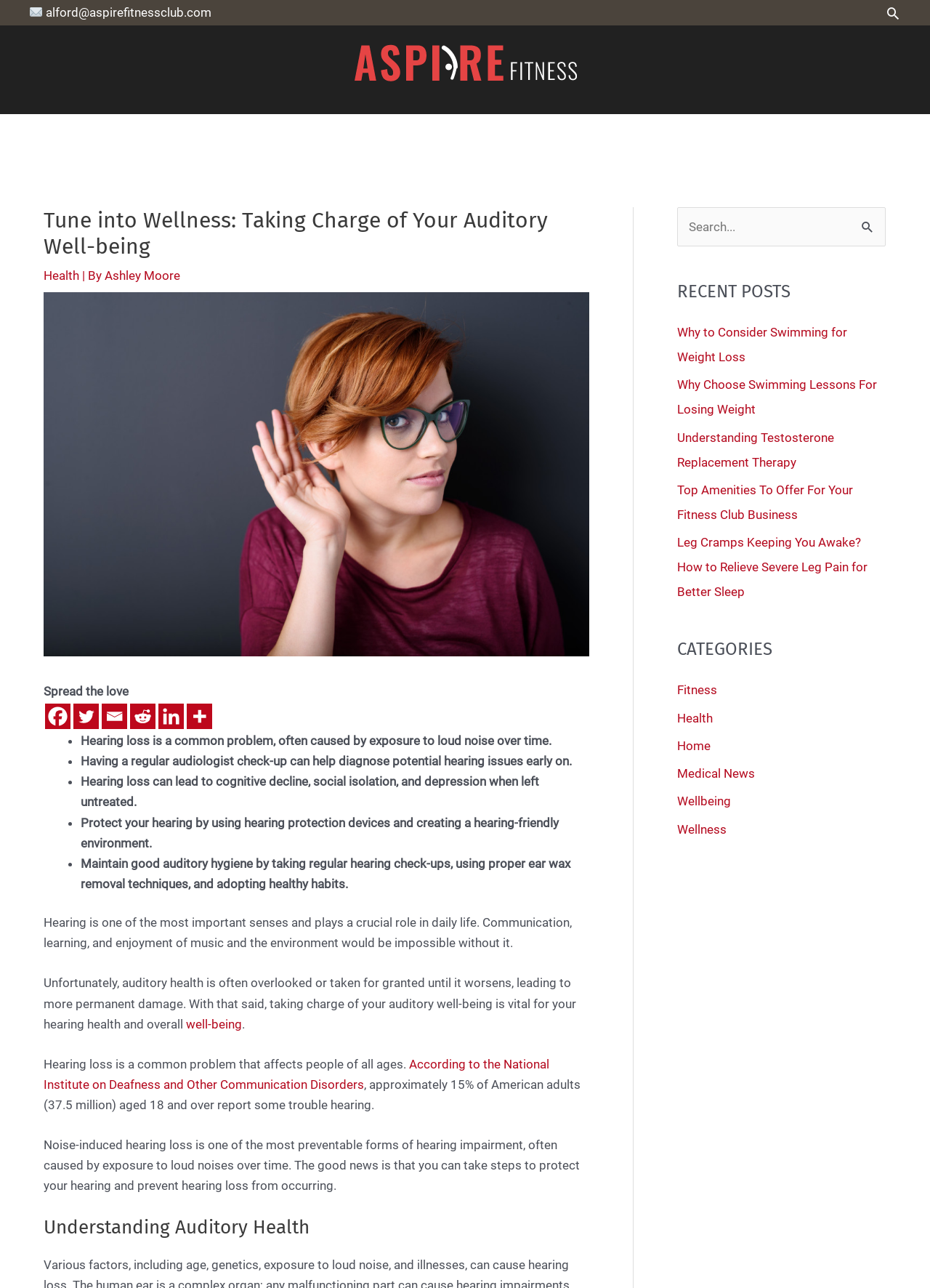Elaborate on the information and visuals displayed on the webpage.

This webpage is about auditory well-being and healthy hearing. At the top, there is a header section with a logo, navigation links, and a search icon. The logo is positioned in the middle, with navigation links "FITNESS", "HEALTH", "MEDICAL NEWS", "WELLBEING", and "WELLNESS" to its left and right. A search icon is located at the top right corner.

Below the header section, there is a main content area with a heading "Tune into Wellness: Taking Charge of Your Auditory Well-being". This heading is accompanied by a subheading "Health" and an image of a woman cupping her hand behind her ear. The main content is divided into sections, with the first section discussing the importance of hearing and the consequences of neglecting auditory health. This section includes a list of four points, each marked with a bullet point, highlighting the risks of hearing loss and the importance of regular check-ups.

The next section provides more information about hearing loss, including its prevalence and causes. It also emphasizes the importance of taking charge of one's auditory well-being. There are several paragraphs of text in this section, with links to related topics, such as "well-being".

To the right of the main content area, there are three complementary sections. The first section has a search box with a button labeled "Search". The second section displays recent posts, with links to five articles on various health-related topics. The third section lists categories, including "Fitness", "Health", "Home", "Medical News", "Wellbeing", and "Wellness", each with a link to related content.

At the bottom of the page, there are social media links, including Facebook, Twitter, Email, Reddit, and Linkedin, allowing users to share the content.